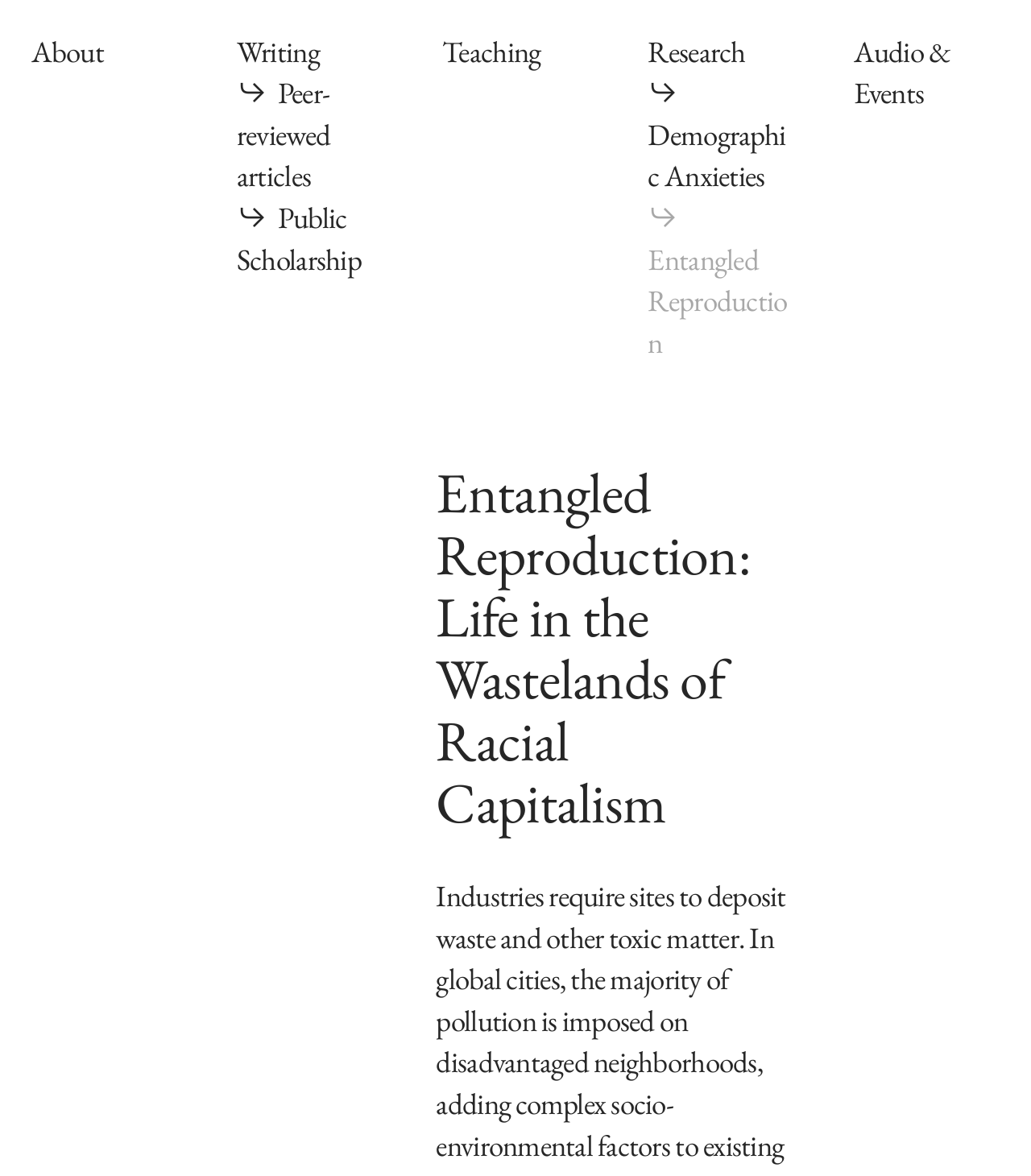Could you specify the bounding box coordinates for the clickable section to complete the following instruction: "Read Entangled Reproduction"?

[0.628, 0.169, 0.764, 0.31]